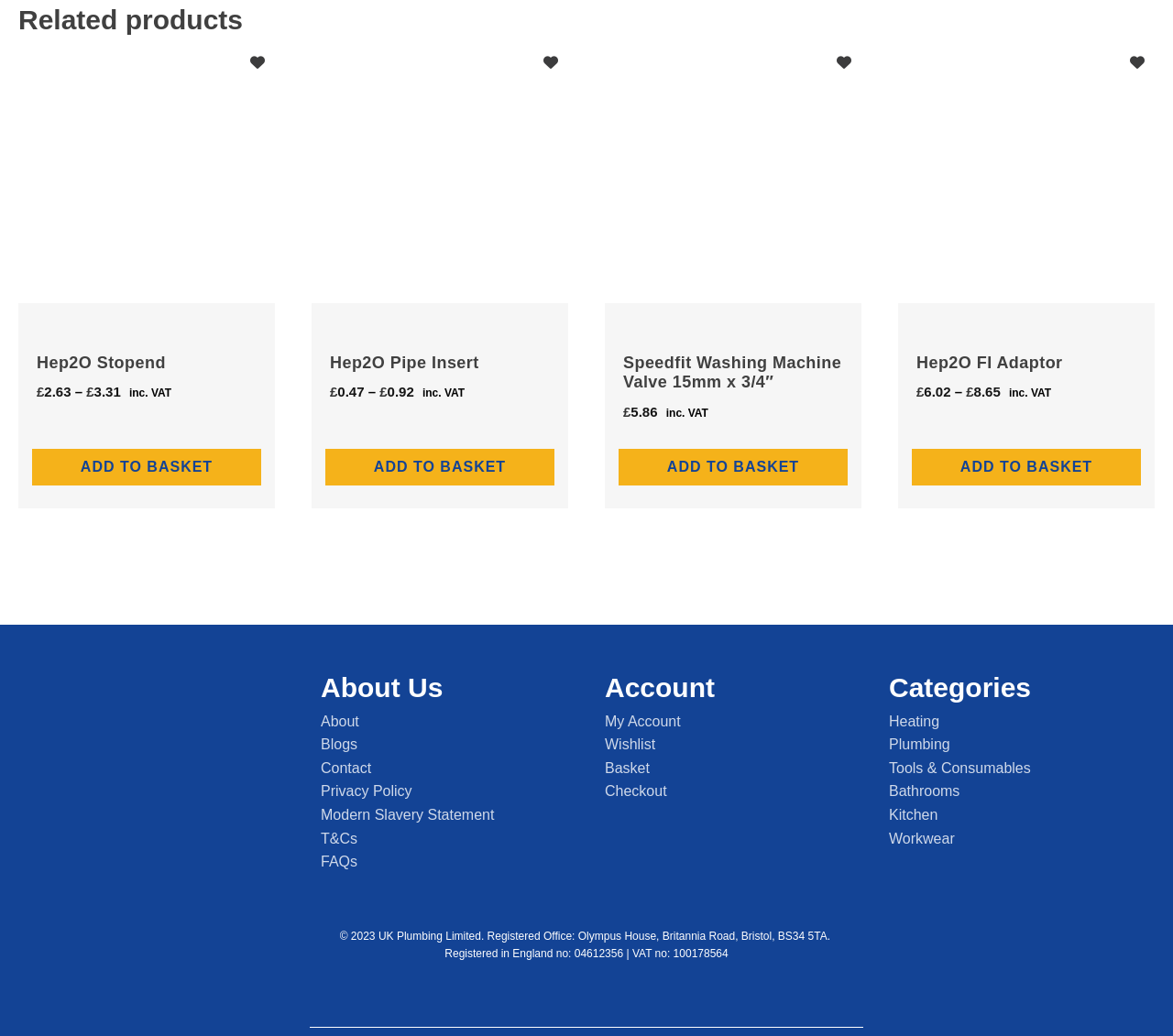Please specify the bounding box coordinates of the area that should be clicked to accomplish the following instruction: "View My Account". The coordinates should consist of four float numbers between 0 and 1, i.e., [left, top, right, bottom].

[0.516, 0.685, 0.727, 0.707]